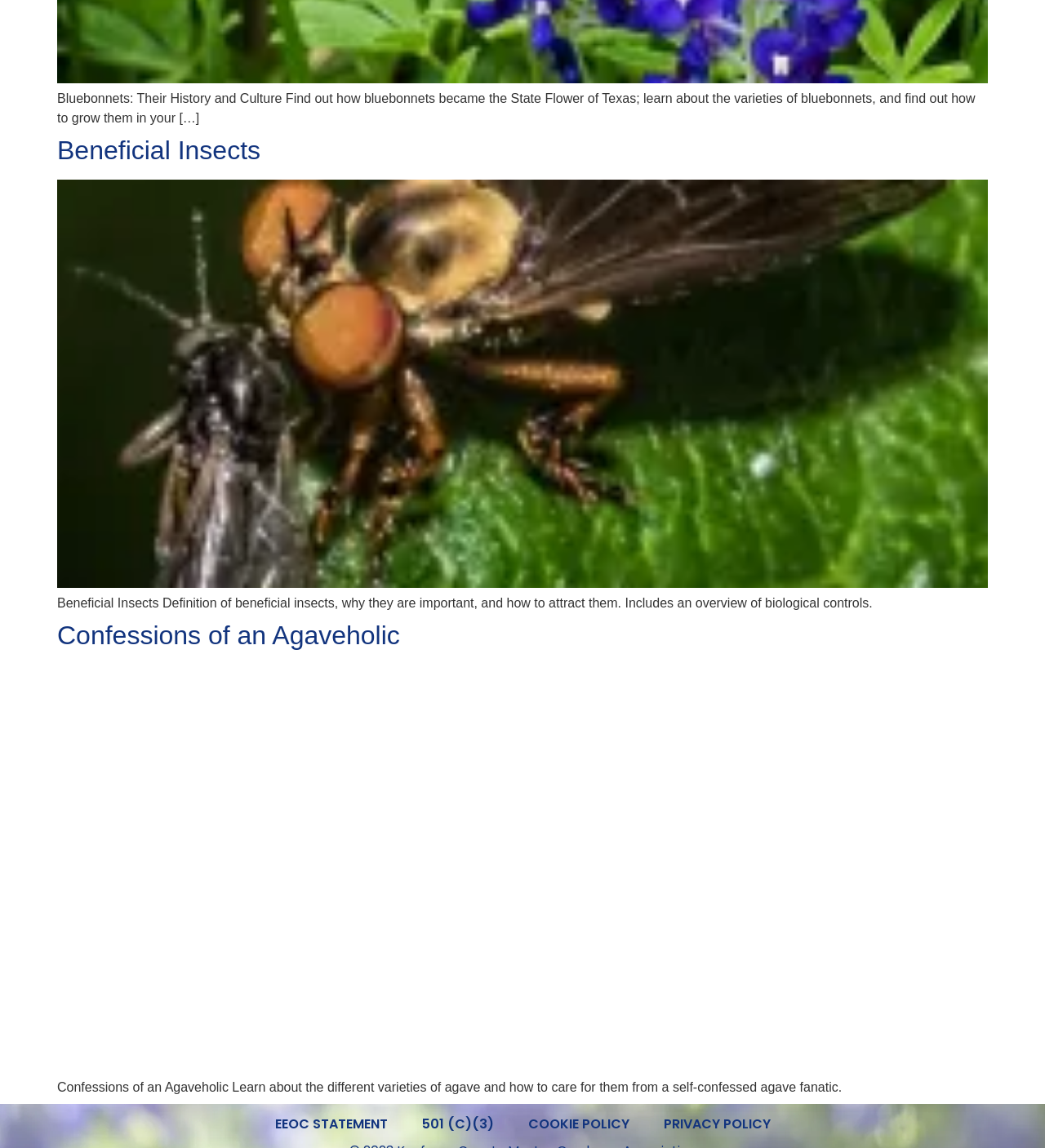What is the subject of the image with a robber fly?
Using the details from the image, give an elaborate explanation to answer the question.

The image with a robber fly is part of the article about beneficial insects, which is indicated by the heading 'Beneficial Insects' and the static text that explains the importance of beneficial insects and how to attract them.